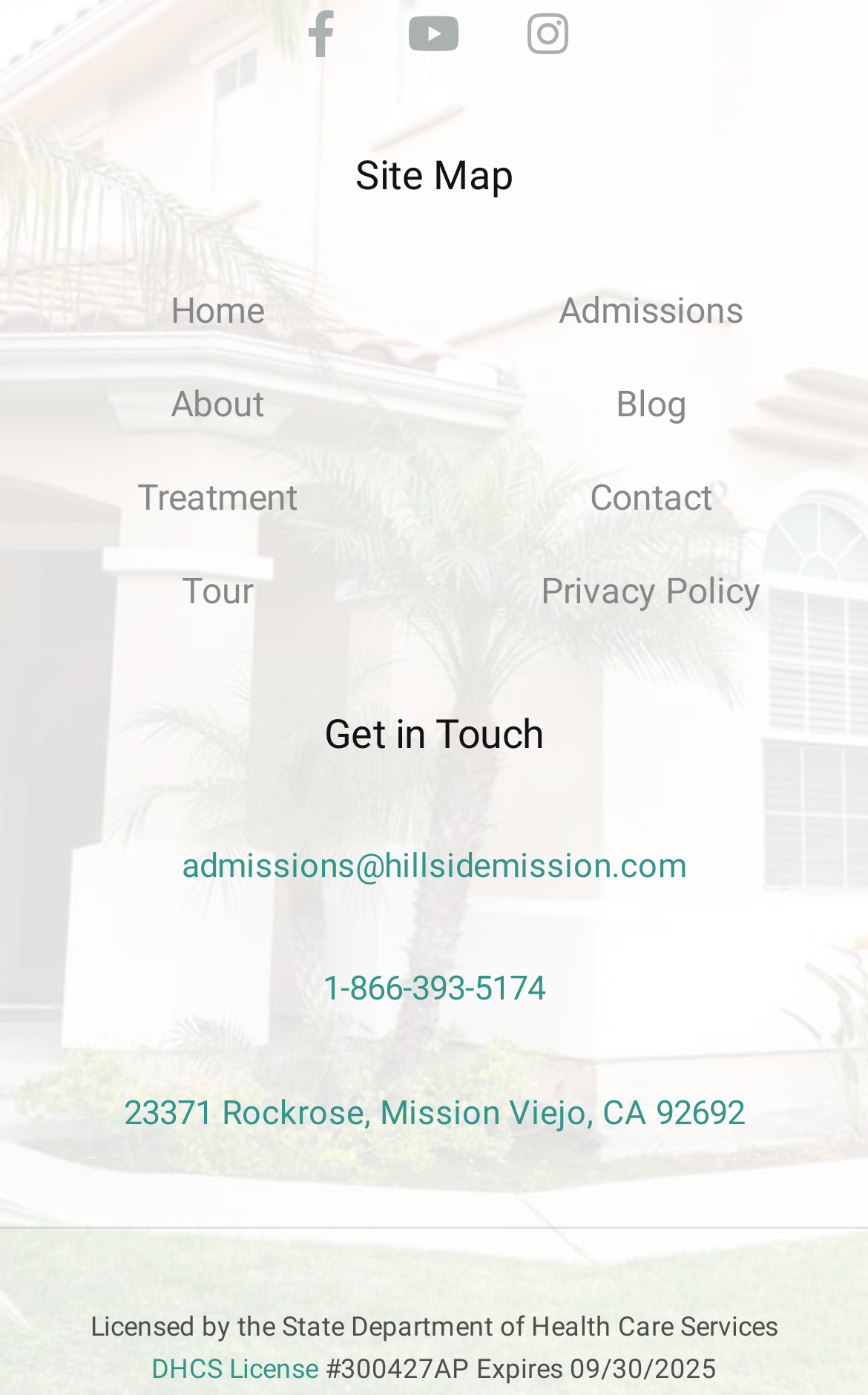Can you provide the bounding box coordinates for the element that should be clicked to implement the instruction: "Visit Facebook page"?

[0.342, 0.007, 0.396, 0.041]